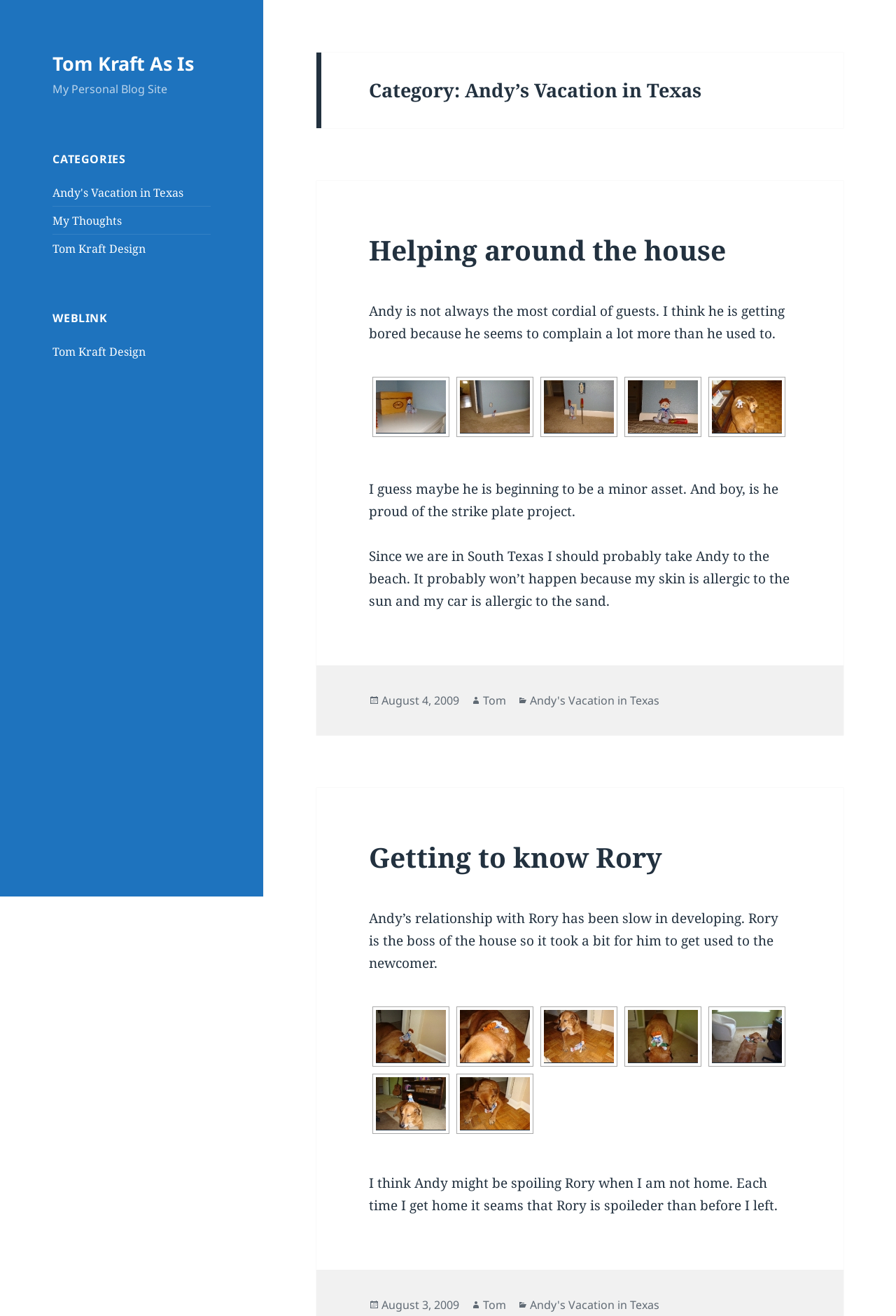Determine the bounding box coordinates for the area that should be clicked to carry out the following instruction: "See the image of 'Rory comfort'".

[0.513, 0.767, 0.591, 0.807]